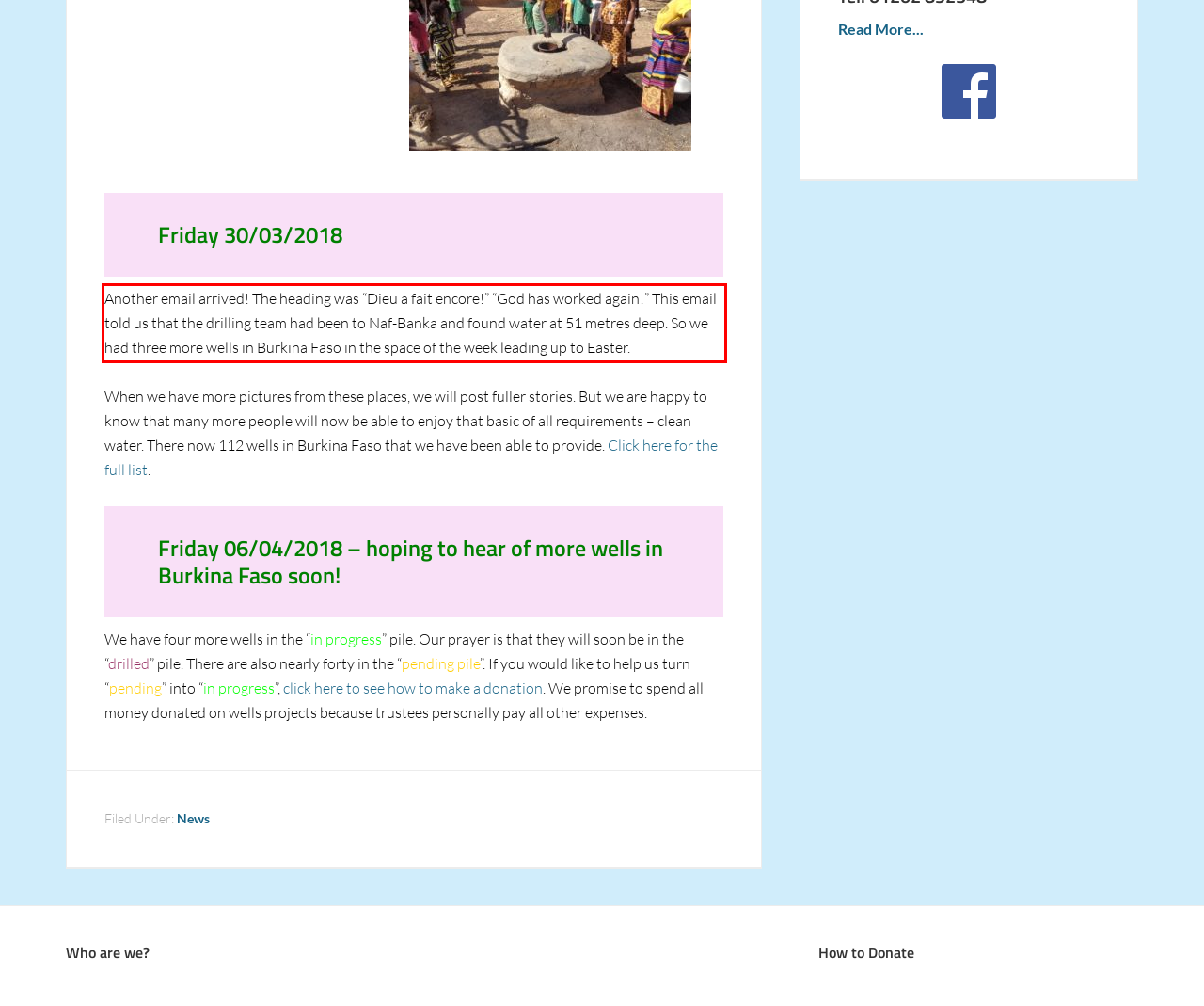Using the provided webpage screenshot, recognize the text content in the area marked by the red bounding box.

Another email arrived! The heading was “Dieu a fait encore!” “God has worked again!” This email told us that the drilling team had been to Naf-Banka and found water at 51 metres deep. So we had three more wells in Burkina Faso in the space of the week leading up to Easter.